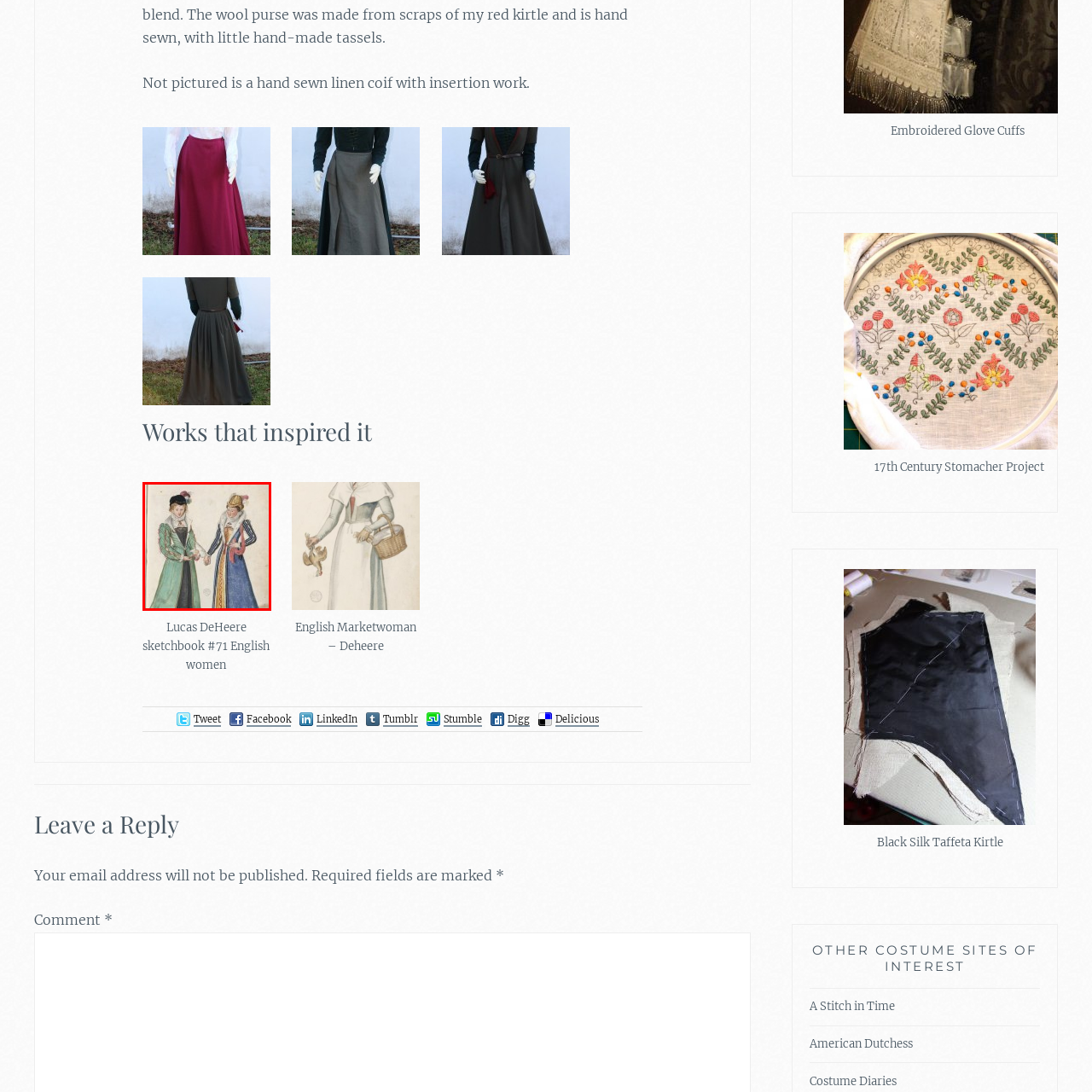What type of collar is on the woman's blue gown?
Direct your attention to the image marked by the red bounding box and provide a detailed answer based on the visual details available.

The woman on the right is dressed in a striking blue gown, which is adorned with vertical stripes and a fur collar, showcasing the luxurious fashion of the time.